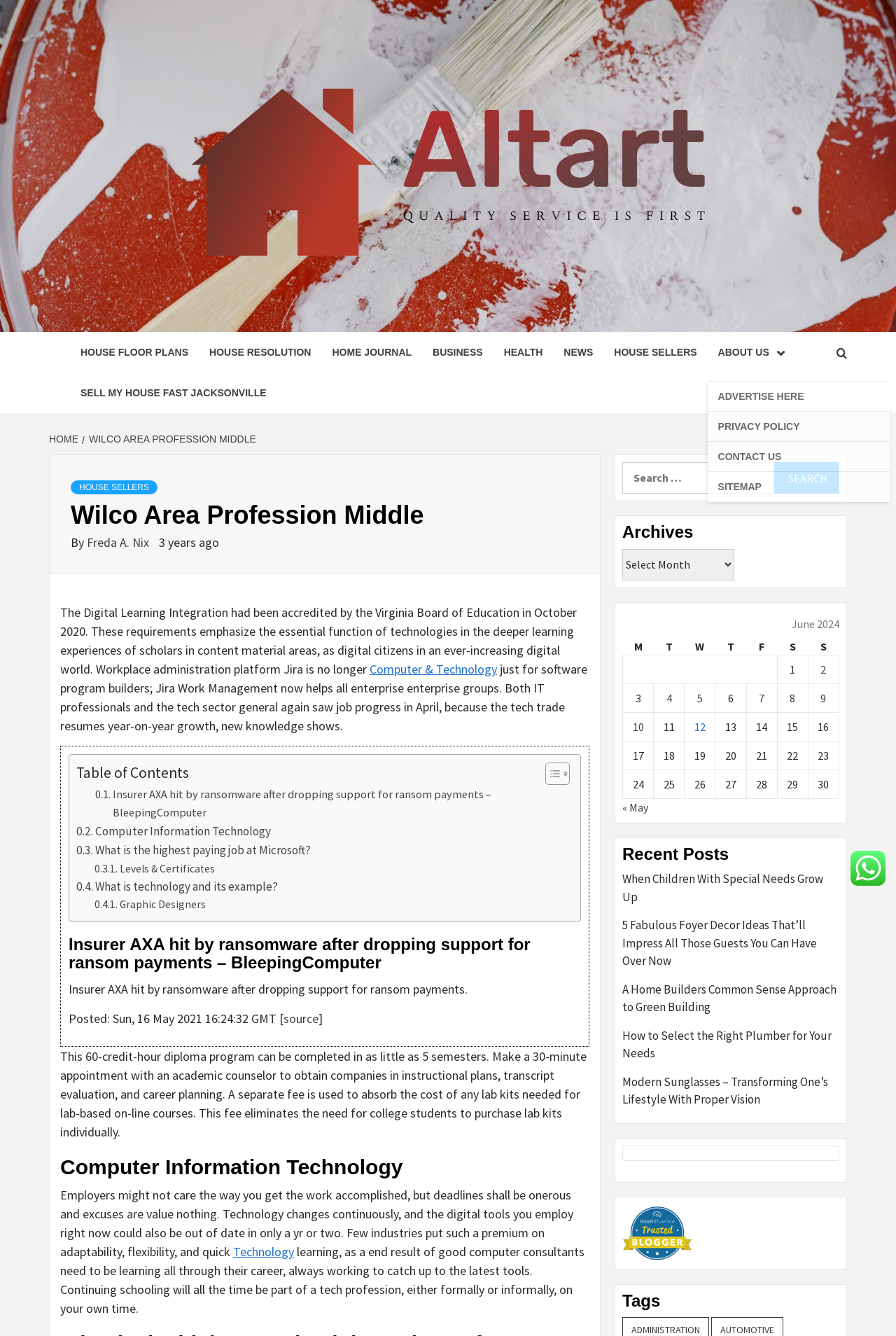Present a detailed account of what is displayed on the webpage.

The webpage is titled "Wilco Area Profession Middle – Altart" and has a prominent link with the same text at the top left corner. Below this, there is a heading that reads "QUALITY SERVICE IS FIRST". 

To the right of this heading, there are several links arranged horizontally, including "HOUSE FLOOR PLANS", "HOUSE RESOLUTION", "HOME JOURNAL", "BUSINESS", "HEALTH", "NEWS", "HOUSE SELLERS", and "ABOUT US". 

Below these links, there is a navigation section labeled "Breadcrumbs" that contains links to "HOME" and "WILCO AREA PROFESSION MIDDLE". 

The main content of the webpage is divided into several sections. The first section has a heading "Wilco Area Profession Middle" and contains a brief description of the Digital Learning Integration, which was accredited by the Virginia Board of Education in October 2020. 

Below this, there is a section with a heading "Insurer AXA hit by ransomware after dropping support for ransom payments – BleepingComputer" that contains a brief news article about AXA being hit by ransomware. 

The next section has a heading "Computer Information Technology" and contains a description of a 60-credit-hour diploma program that can be completed in as little as 5 semesters. 

Further down, there is a section with a heading "Technology" that discusses the importance of adaptability and continuous learning in the tech industry. 

On the right side of the webpage, there is a search bar with a button labeled "SEARCH". Below this, there is a section labeled "Archives" that contains a dropdown menu and a table with dates and corresponding links to archived posts.